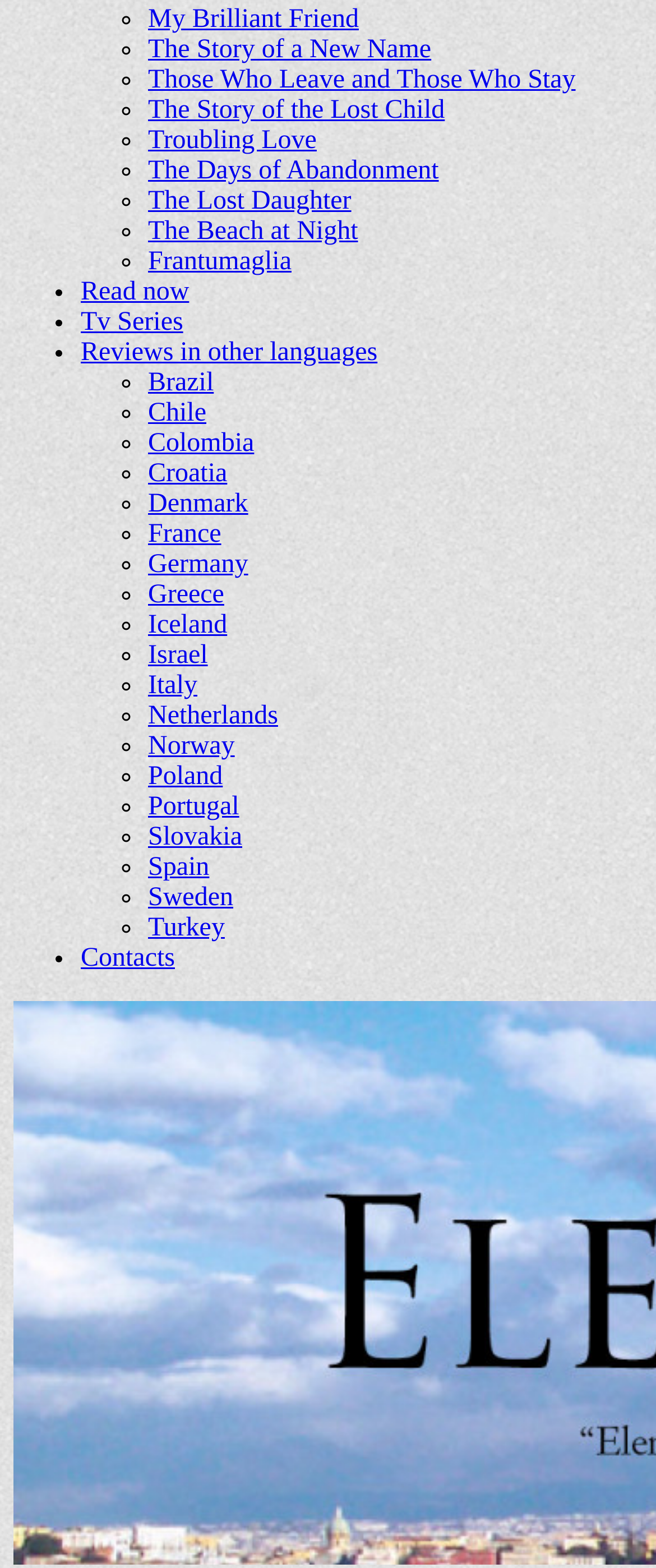Extract the bounding box coordinates of the UI element described by: "Colombia". The coordinates should include four float numbers ranging from 0 to 1, e.g., [left, top, right, bottom].

[0.226, 0.273, 0.387, 0.292]